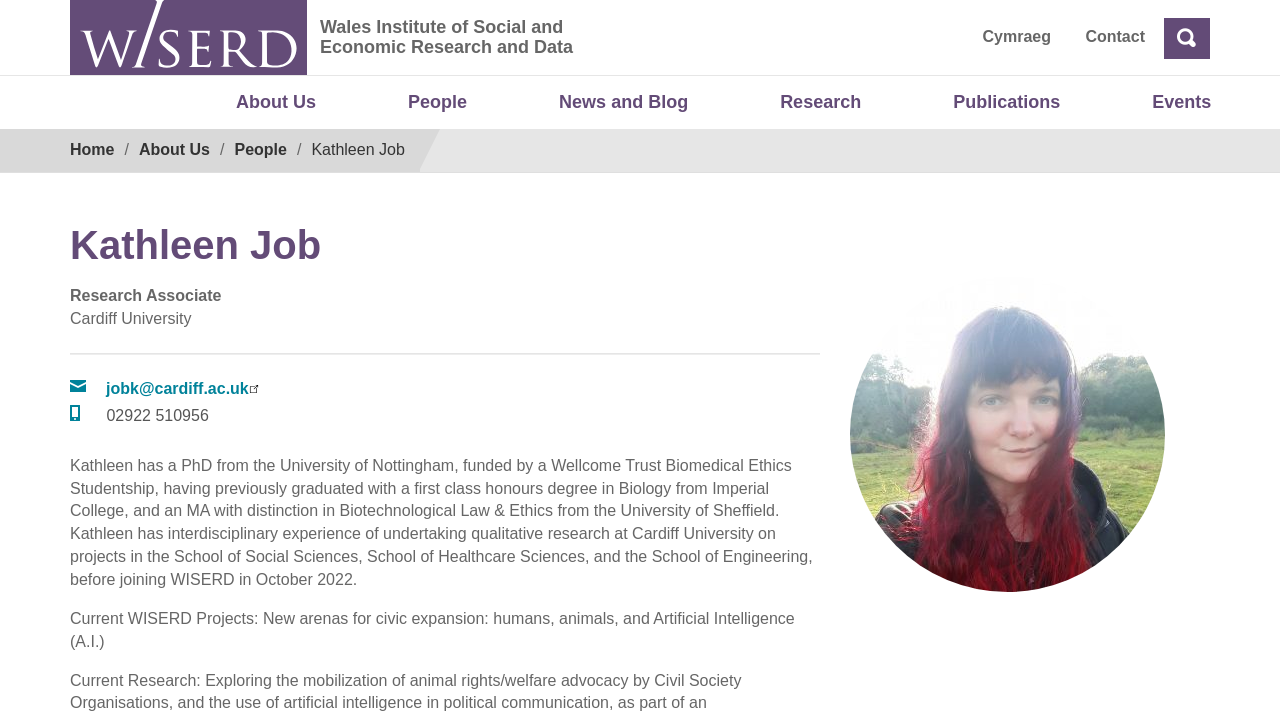Specify the bounding box coordinates of the area to click in order to follow the given instruction: "Click the logo."

[0.055, 0.0, 0.24, 0.105]